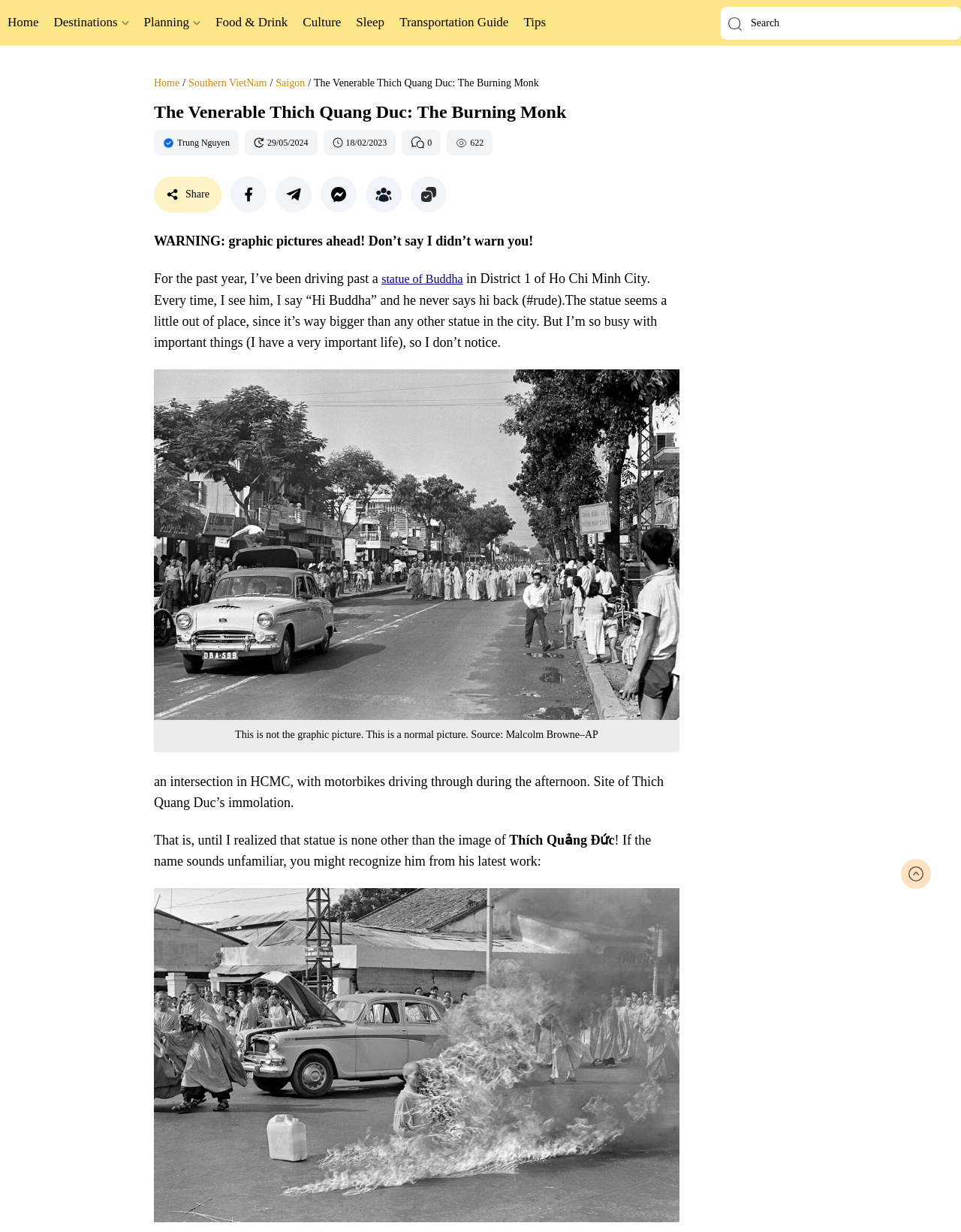What is the name of the monk in the statue?
Using the image, elaborate on the answer with as much detail as possible.

I found the answer by reading the text in the webpage, specifically the sentence 'That is, until I realized that statue is none other than the image of Thích Quảng Đức!' which mentions the name of the monk.